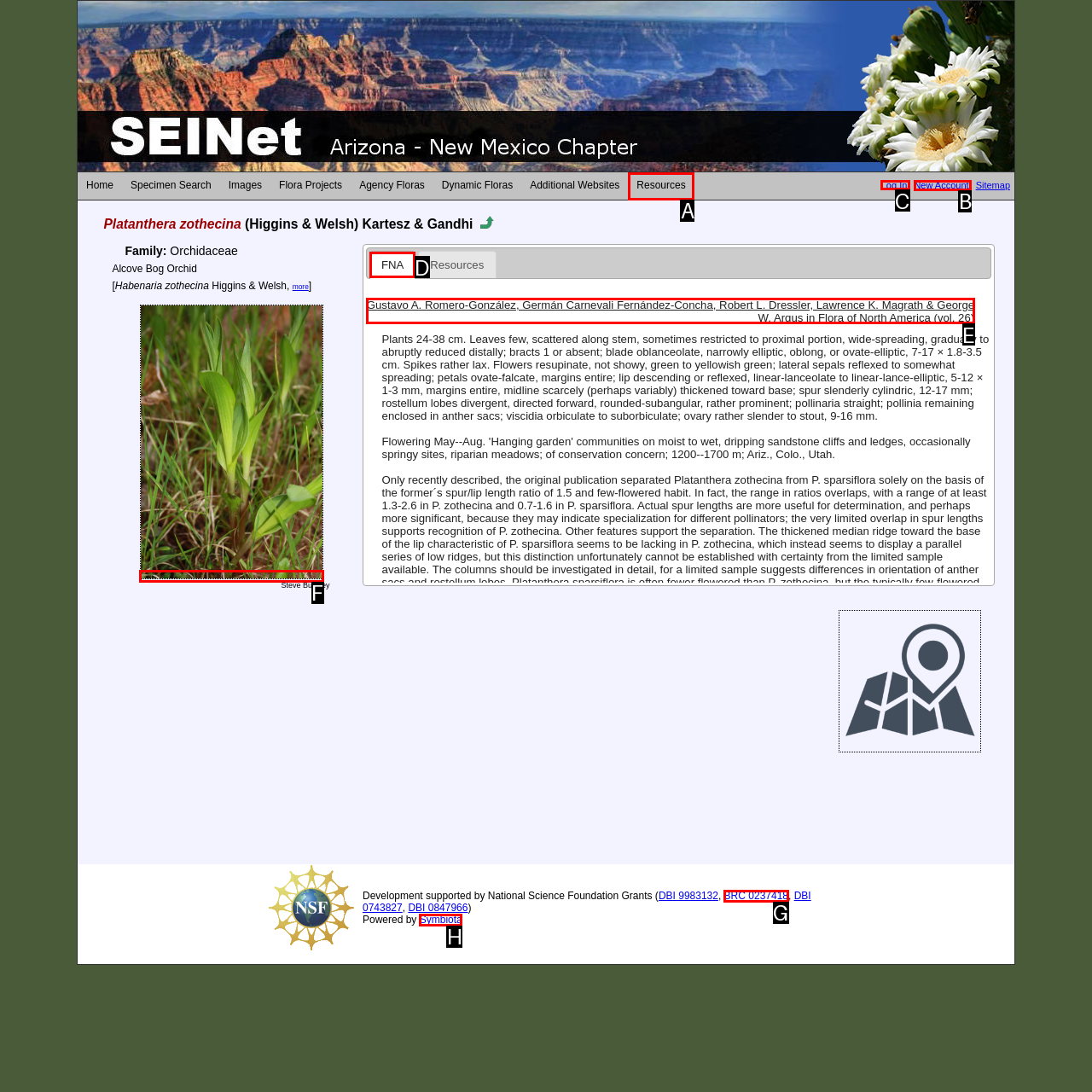Point out the correct UI element to click to carry out this instruction: Post a comment
Answer with the letter of the chosen option from the provided choices directly.

None